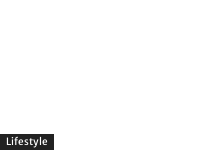What is the purpose of the image?
Give a detailed explanation using the information visible in the image.

The purpose of the image is to serve as a visual gateway to content exploring various lifestyle topics, attracting readers seeking insights into modern living, personalities, and creative documentation.